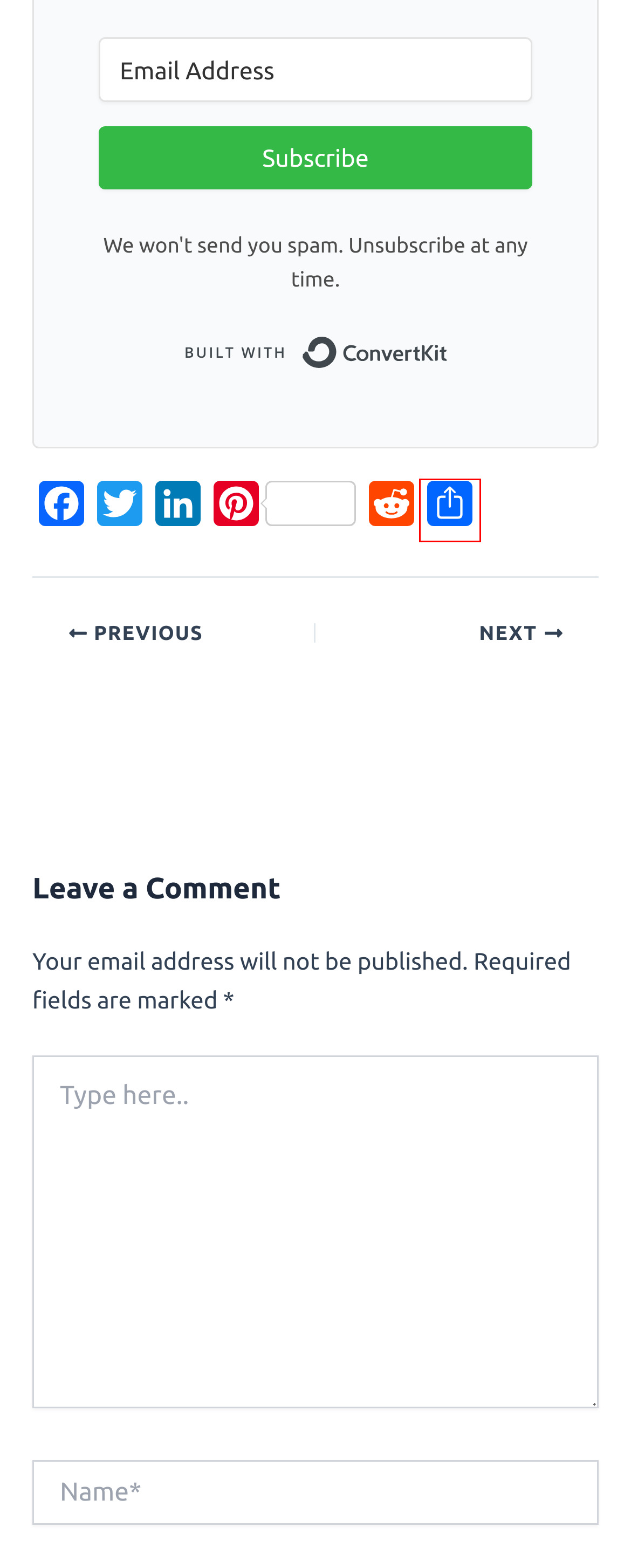Given a screenshot of a webpage with a red bounding box around a UI element, please identify the most appropriate webpage description that matches the new webpage after you click on the element. Here are the candidates:
A. AddToAny - Share
B. ChoosingCrypto
C. Astra – Fast, Lightweight & Customizable WordPress Theme - Download Now!
D. 7 Best Practices for Crypto Wallet Security
E. What is Proof of Work in Blockchain - Choosing Crypto
F. How to Make Money in the Crypto Market - Choosing Crypto
G. What Are Smart Contracts and How Do They Work
H. Free email sign up forms & templates for online creators - ConvertKit

A